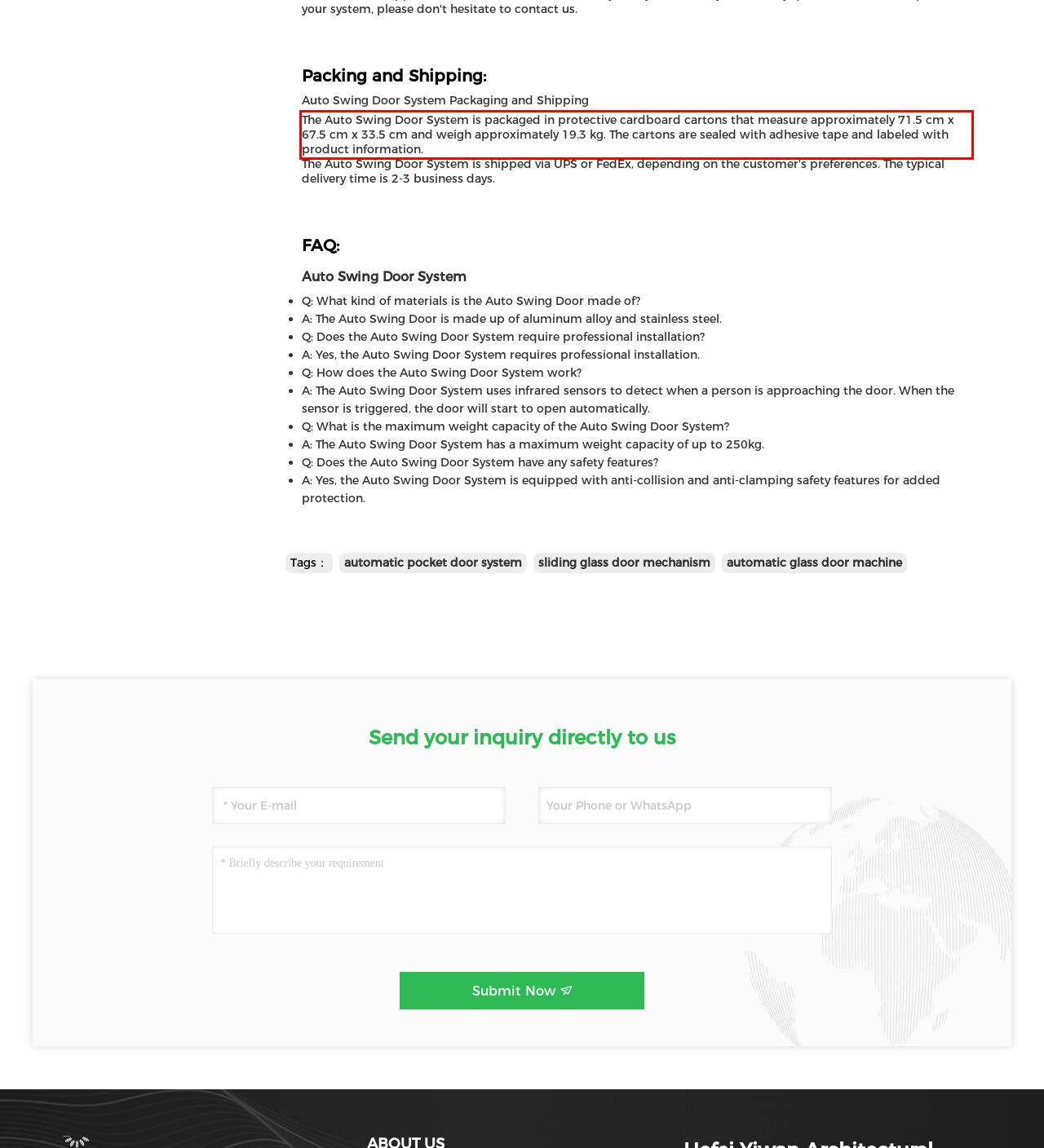With the given screenshot of a webpage, locate the red rectangle bounding box and extract the text content using OCR.

The Auto Swing Door System is packaged in protective cardboard cartons that measure approximately 71.5 cm x 67.5 cm x 33.5 cm and weigh approximately 19.3 kg. The cartons are sealed with adhesive tape and labeled with product information.